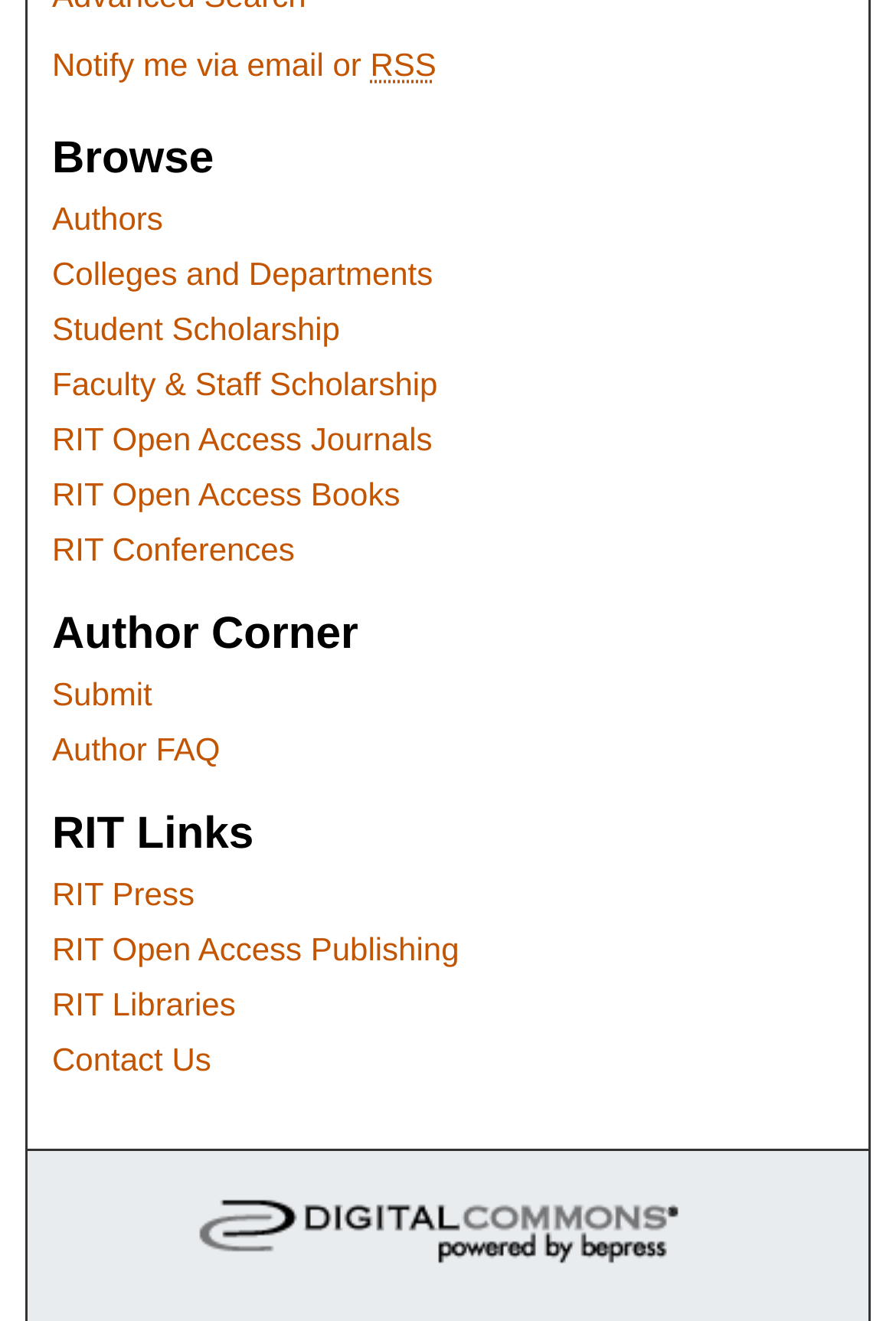Please determine the bounding box coordinates of the element to click on in order to accomplish the following task: "Contact Us". Ensure the coordinates are four float numbers ranging from 0 to 1, i.e., [left, top, right, bottom].

[0.058, 0.749, 0.674, 0.777]